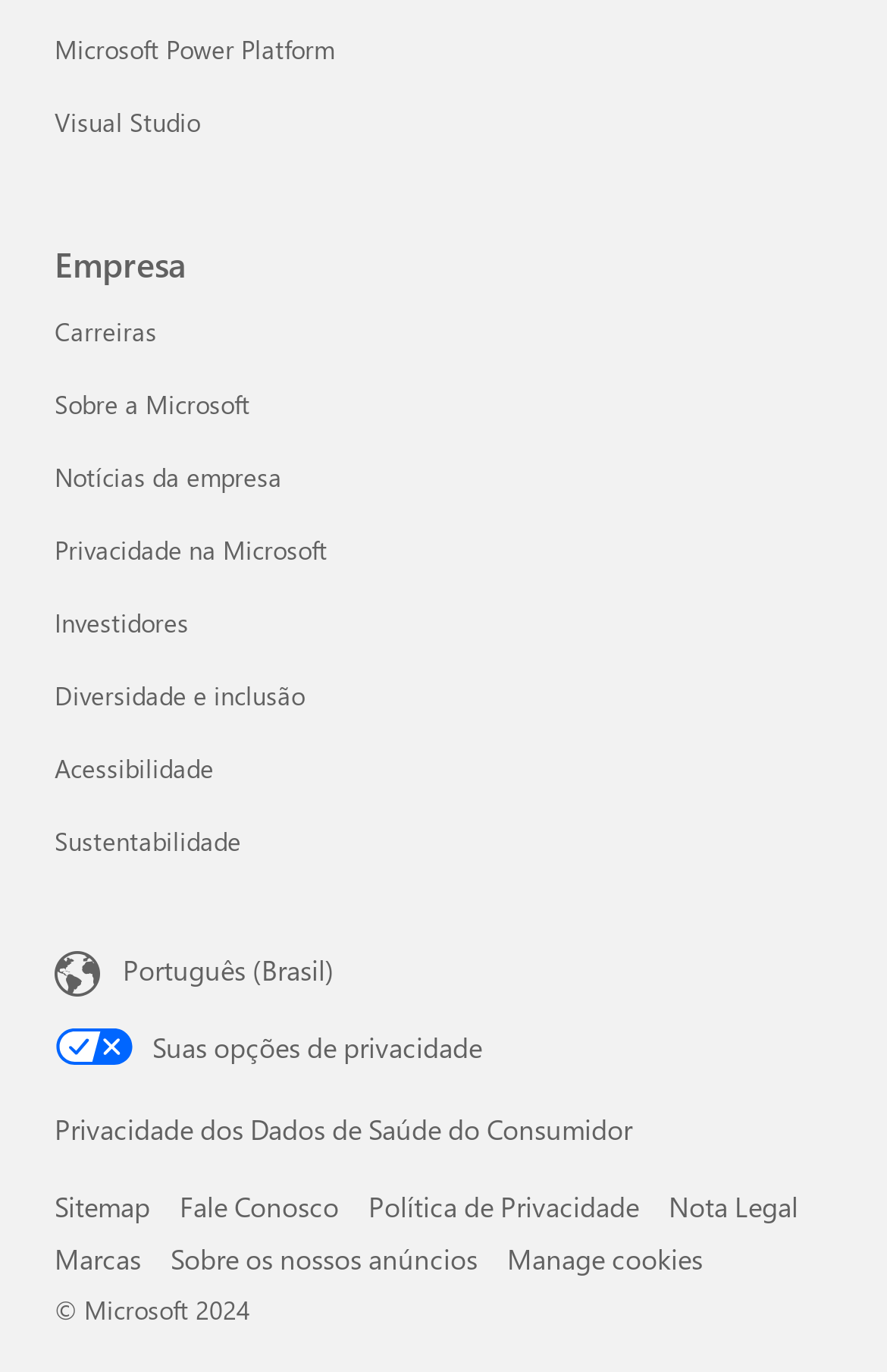Please find the bounding box for the UI component described as follows: "Nota Legal".

[0.754, 0.866, 0.9, 0.892]